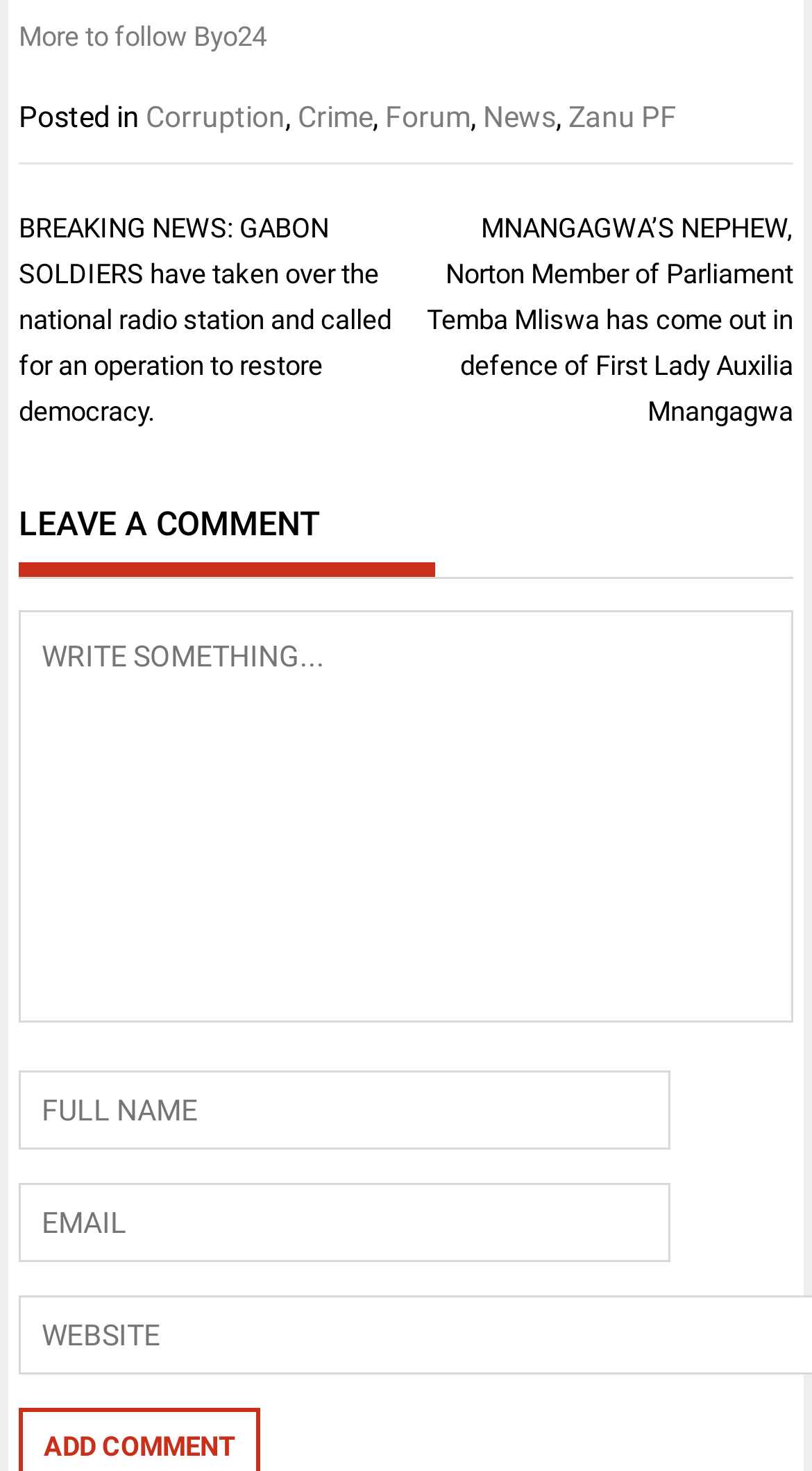Pinpoint the bounding box coordinates of the area that should be clicked to complete the following instruction: "Enter a comment in the text box". The coordinates must be given as four float numbers between 0 and 1, i.e., [left, top, right, bottom].

[0.023, 0.415, 0.977, 0.695]